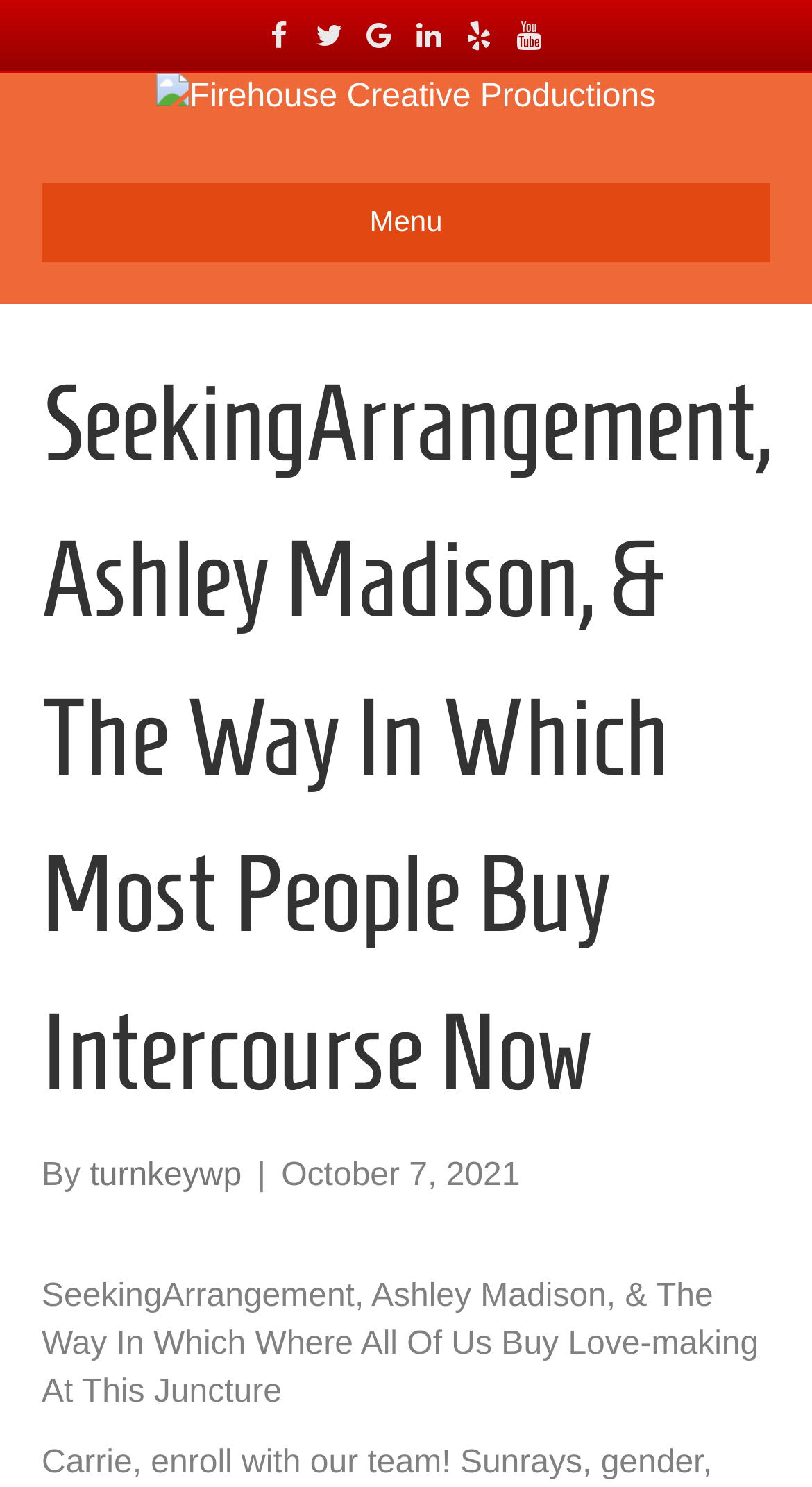Provide the bounding box for the UI element matching this description: "September 7, 2019September 13, 2019".

None